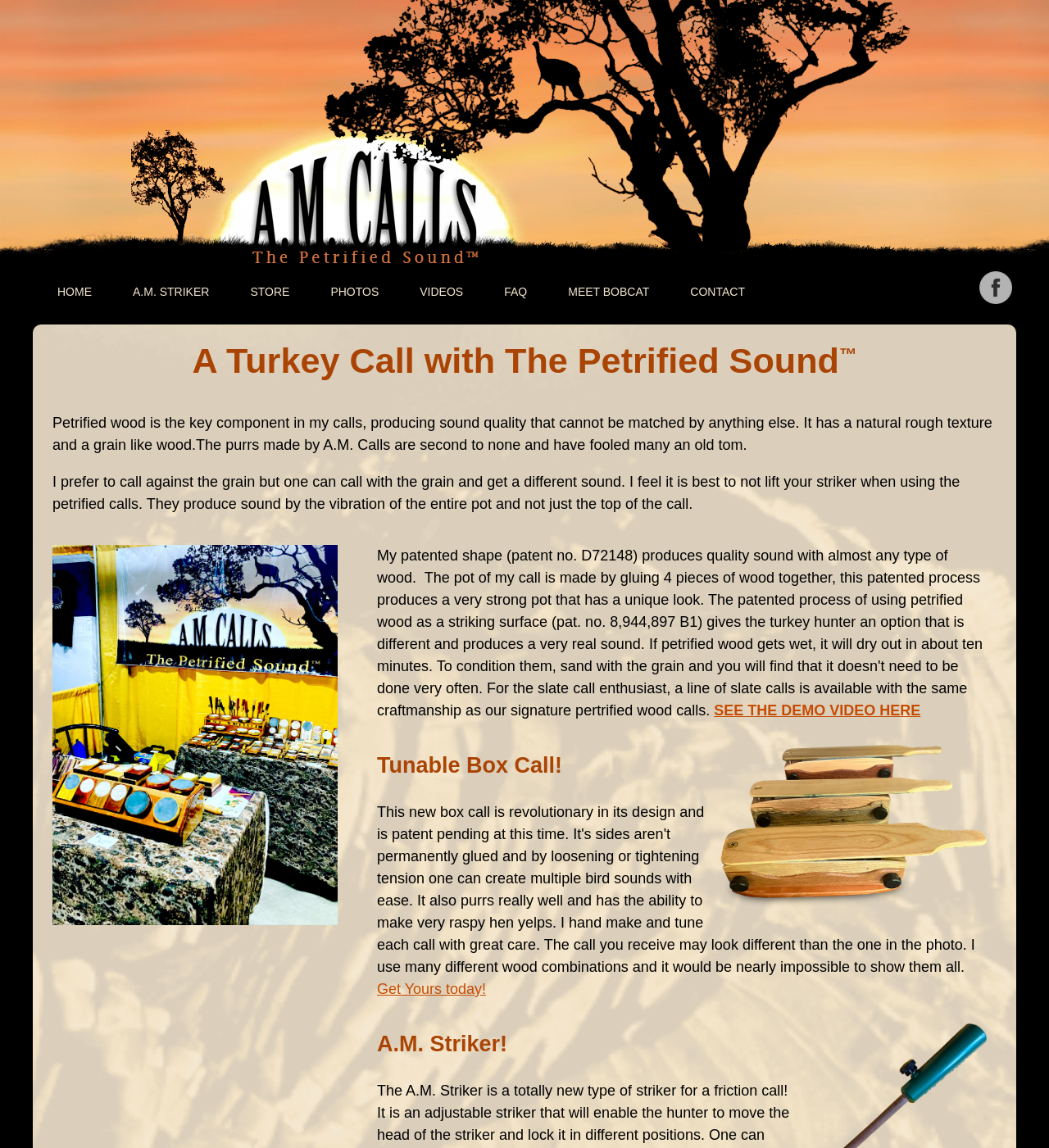Using the element description: "alt="Like AM Calls on Facebook"", determine the bounding box coordinates for the specified UI element. The coordinates should be four float numbers between 0 and 1, [left, top, right, bottom].

[0.934, 0.253, 0.965, 0.268]